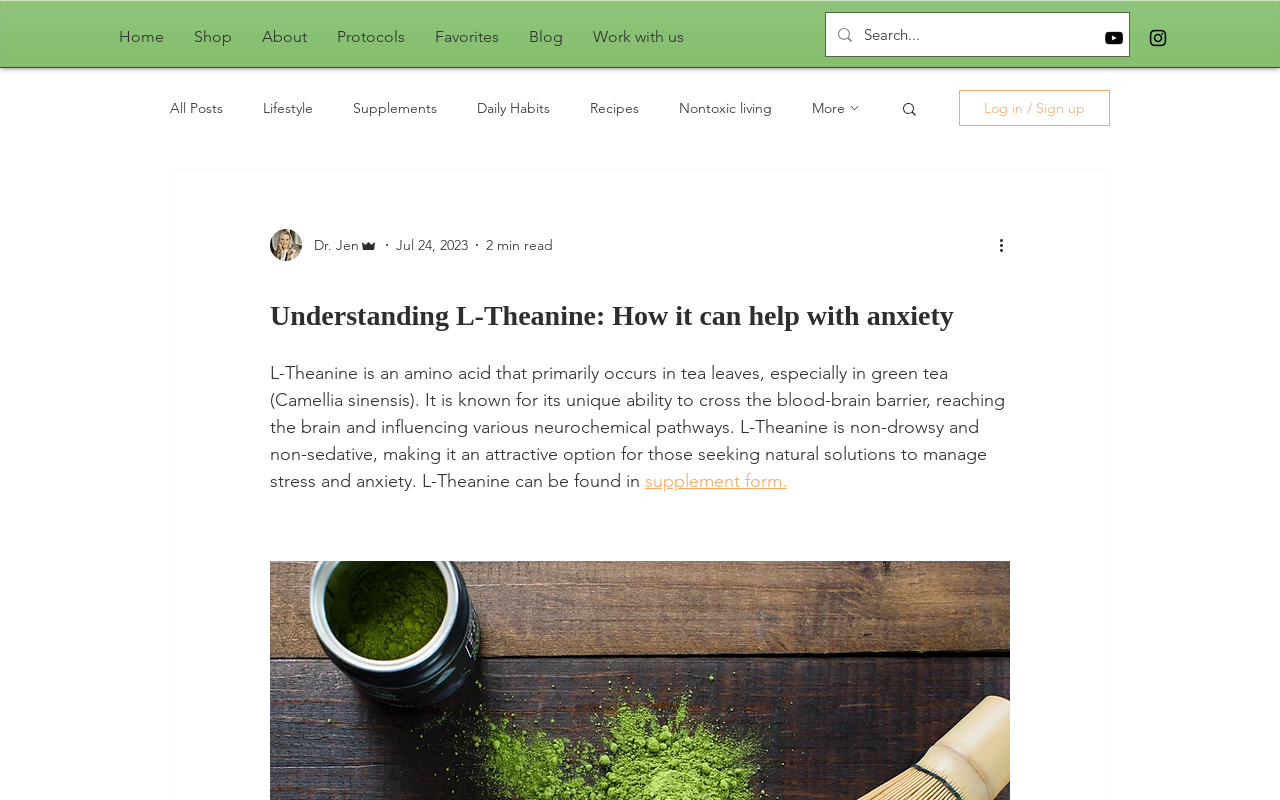Locate the bounding box coordinates of the area that needs to be clicked to fulfill the following instruction: "Click on the Home link". The coordinates should be in the format of four float numbers between 0 and 1, namely [left, top, right, bottom].

[0.081, 0.015, 0.14, 0.078]